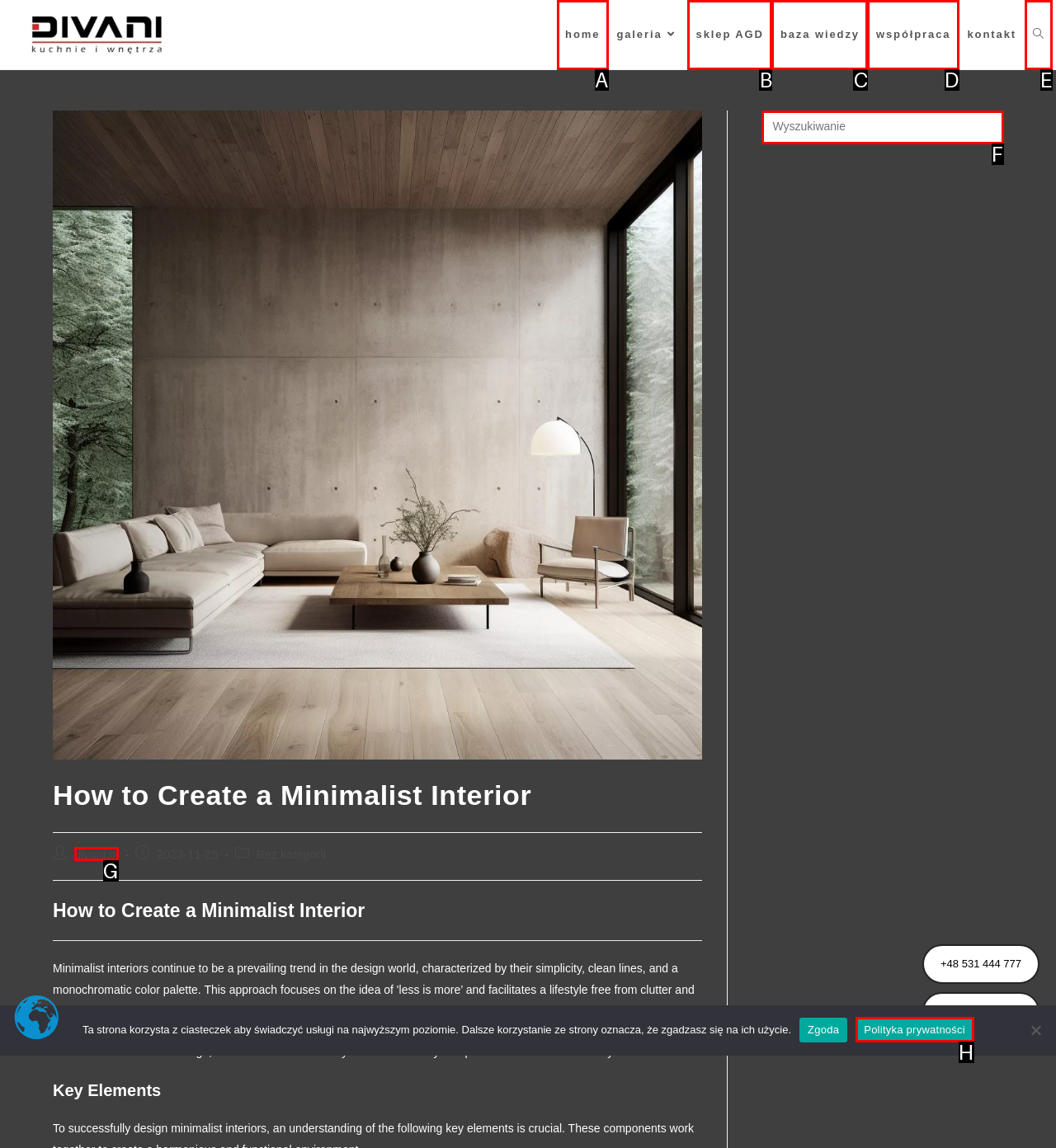Looking at the description: aria-label="Insert search query" name="s" placeholder="Wyszukiwanie", identify which option is the best match and respond directly with the letter of that option.

F